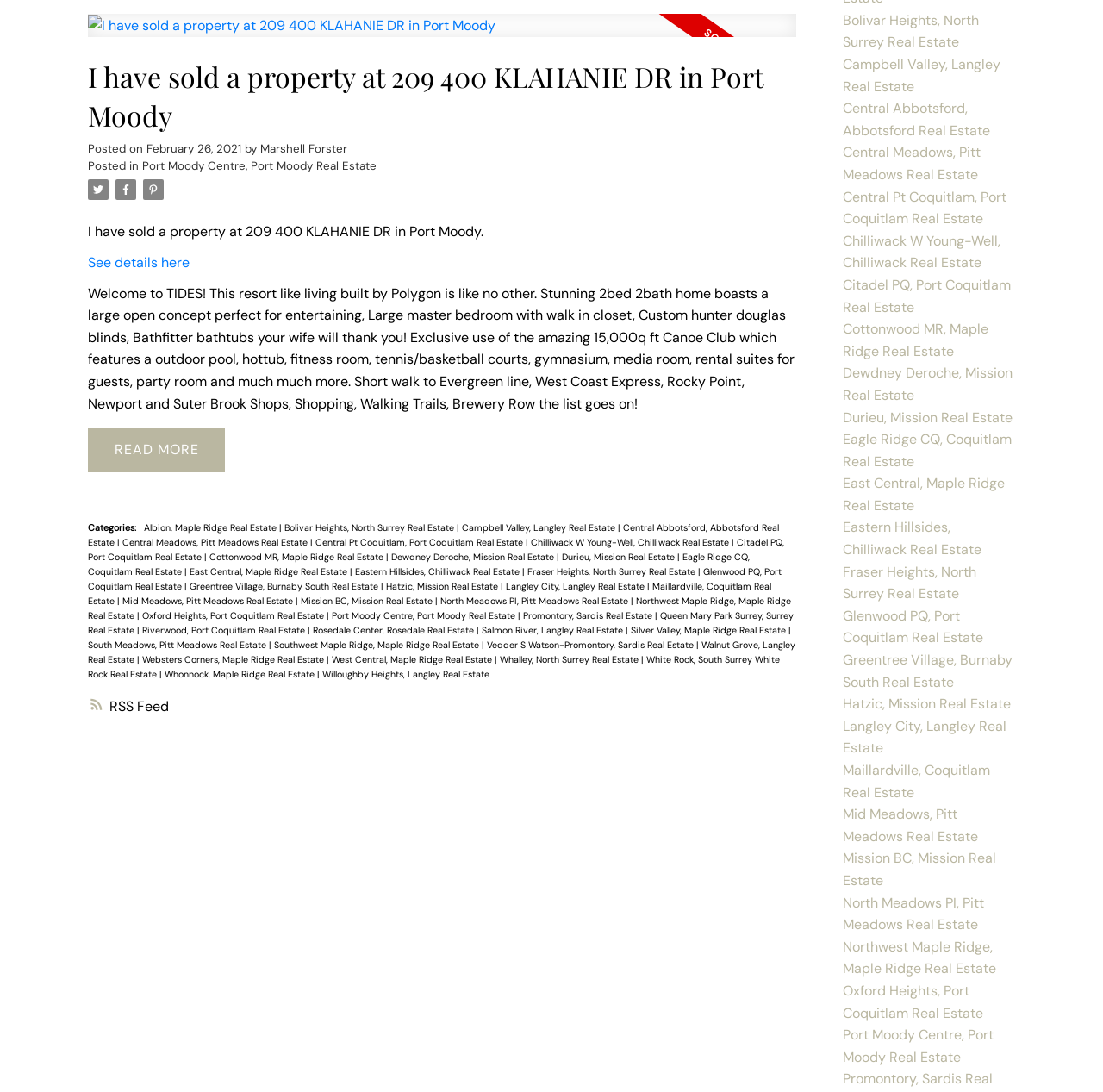Who is the author of the post?
With the help of the image, please provide a detailed response to the question.

The author of the post is mentioned in the text 'by Marshell Forster', which is located below the post title.